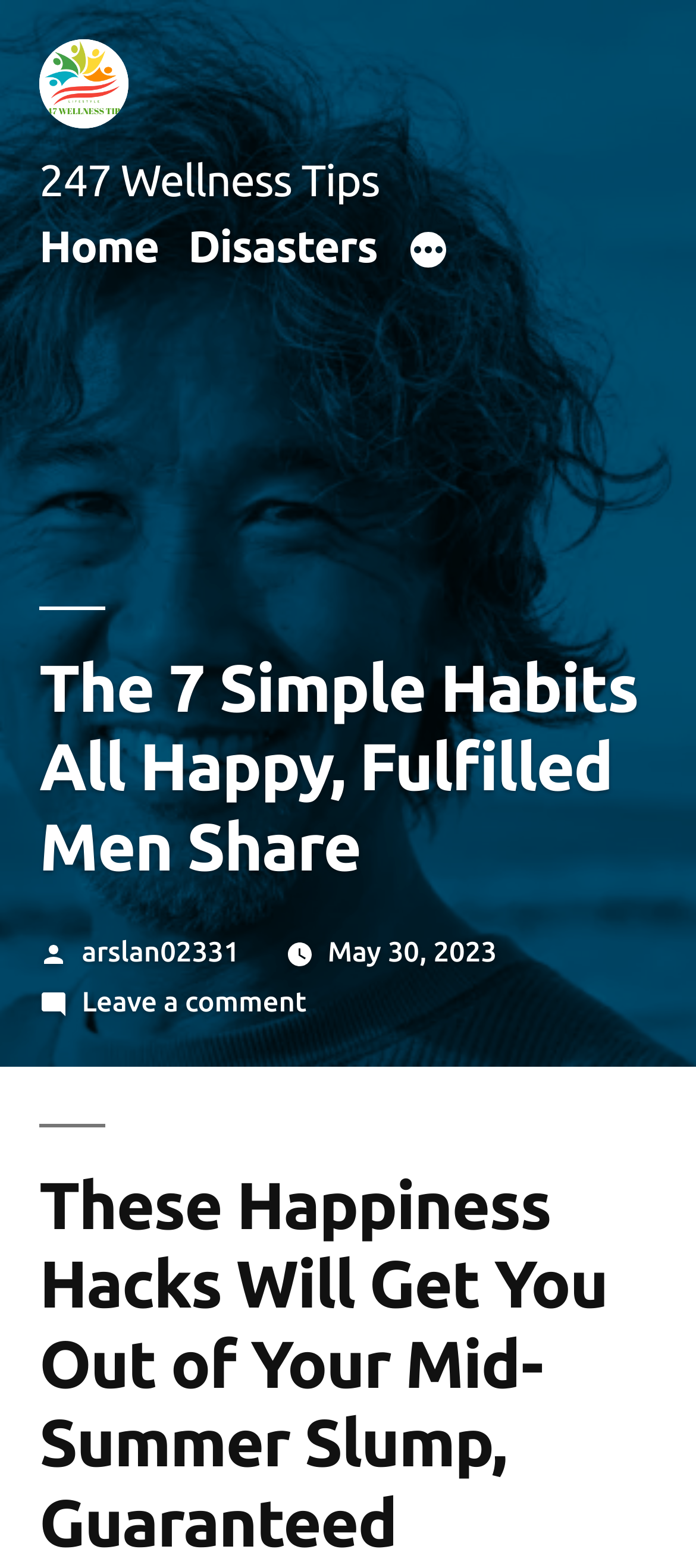Kindly determine the bounding box coordinates of the area that needs to be clicked to fulfill this instruction: "leave a comment on the article".

[0.117, 0.629, 0.441, 0.649]